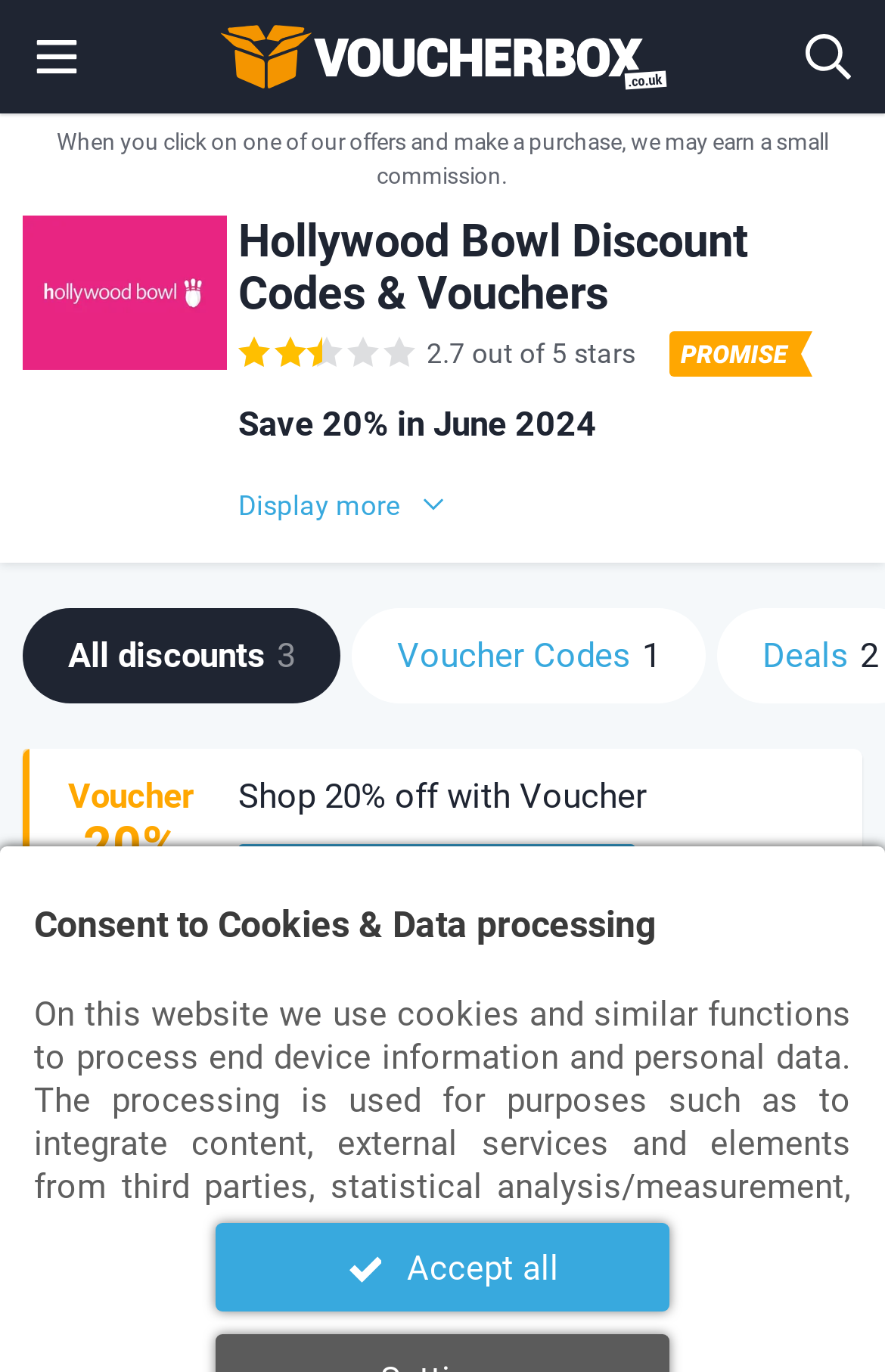How many discount options are available?
Please use the visual content to give a single word or phrase answer.

3